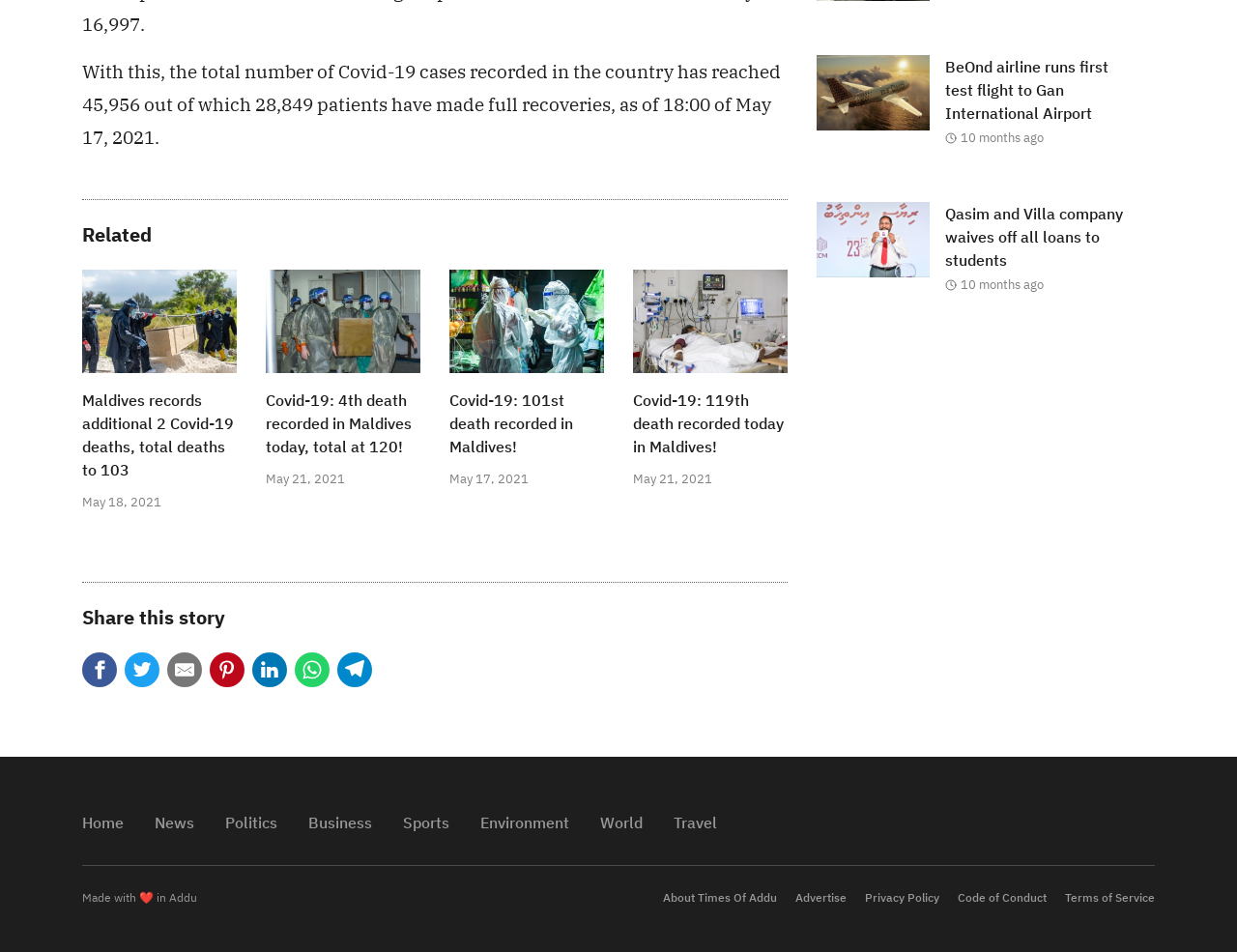What is the name of the publication?
Please provide a comprehensive answer based on the visual information in the image.

The answer can be found by looking at the footer of the webpage, which includes a link to 'About Times Of Addu'.